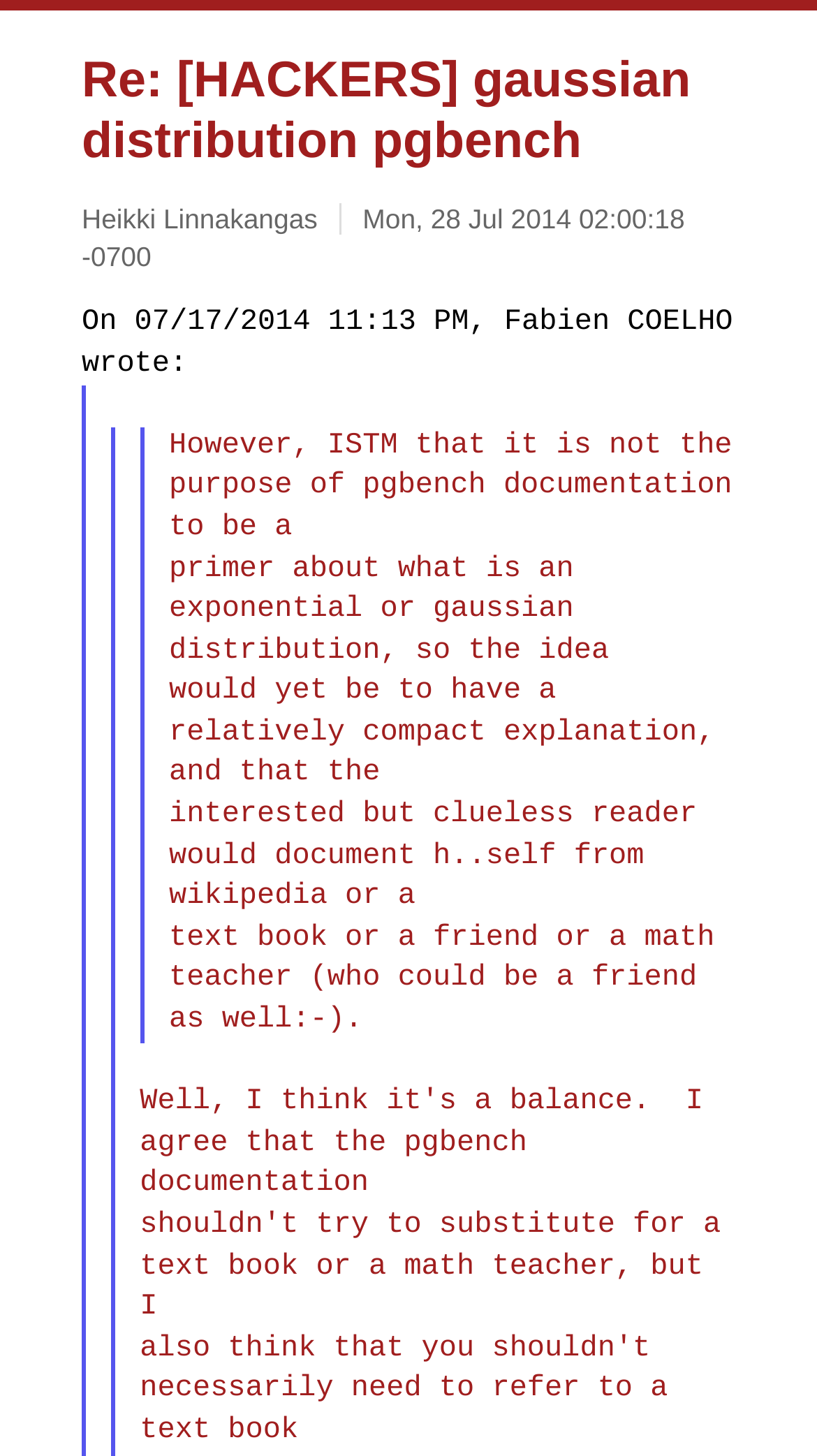What is the purpose of pgbench documentation?
Please look at the screenshot and answer in one word or a short phrase.

not a primer about distributions